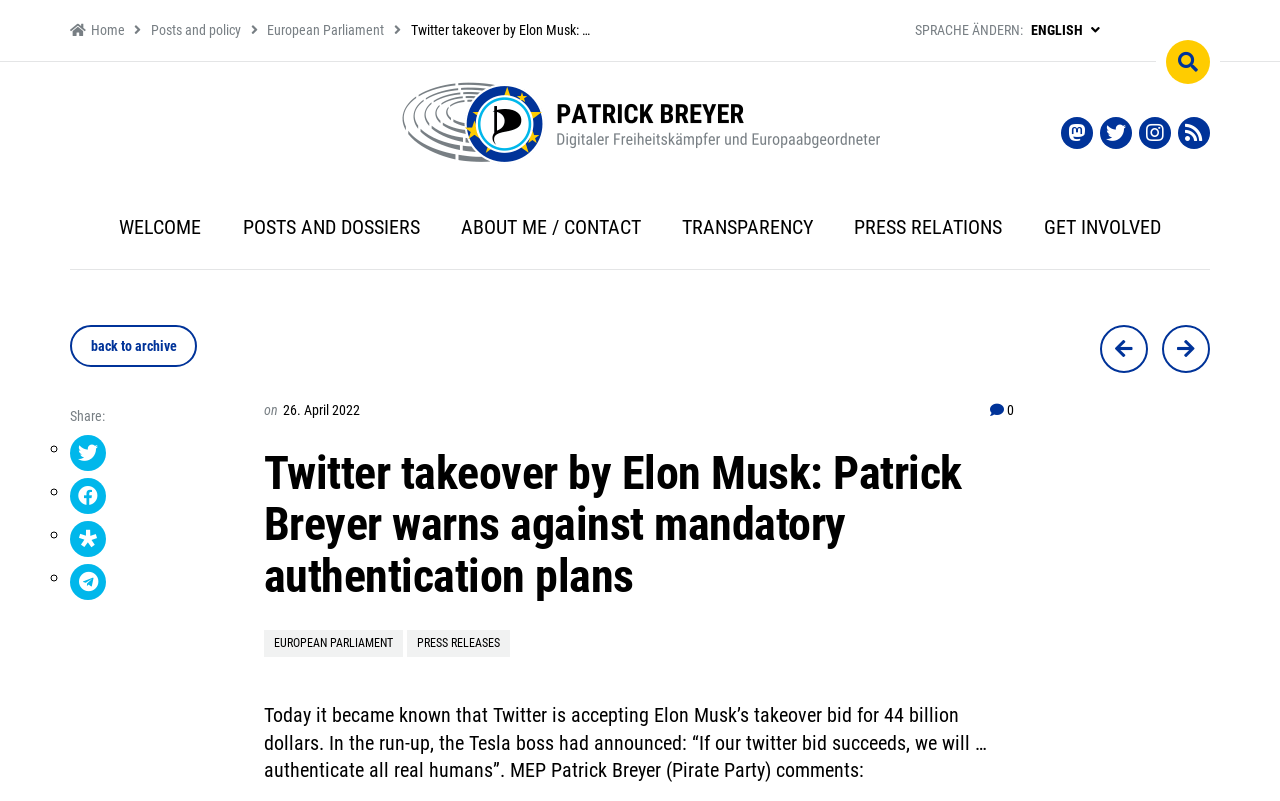Highlight the bounding box coordinates of the region I should click on to meet the following instruction: "Read posts and policy".

[0.118, 0.027, 0.188, 0.047]